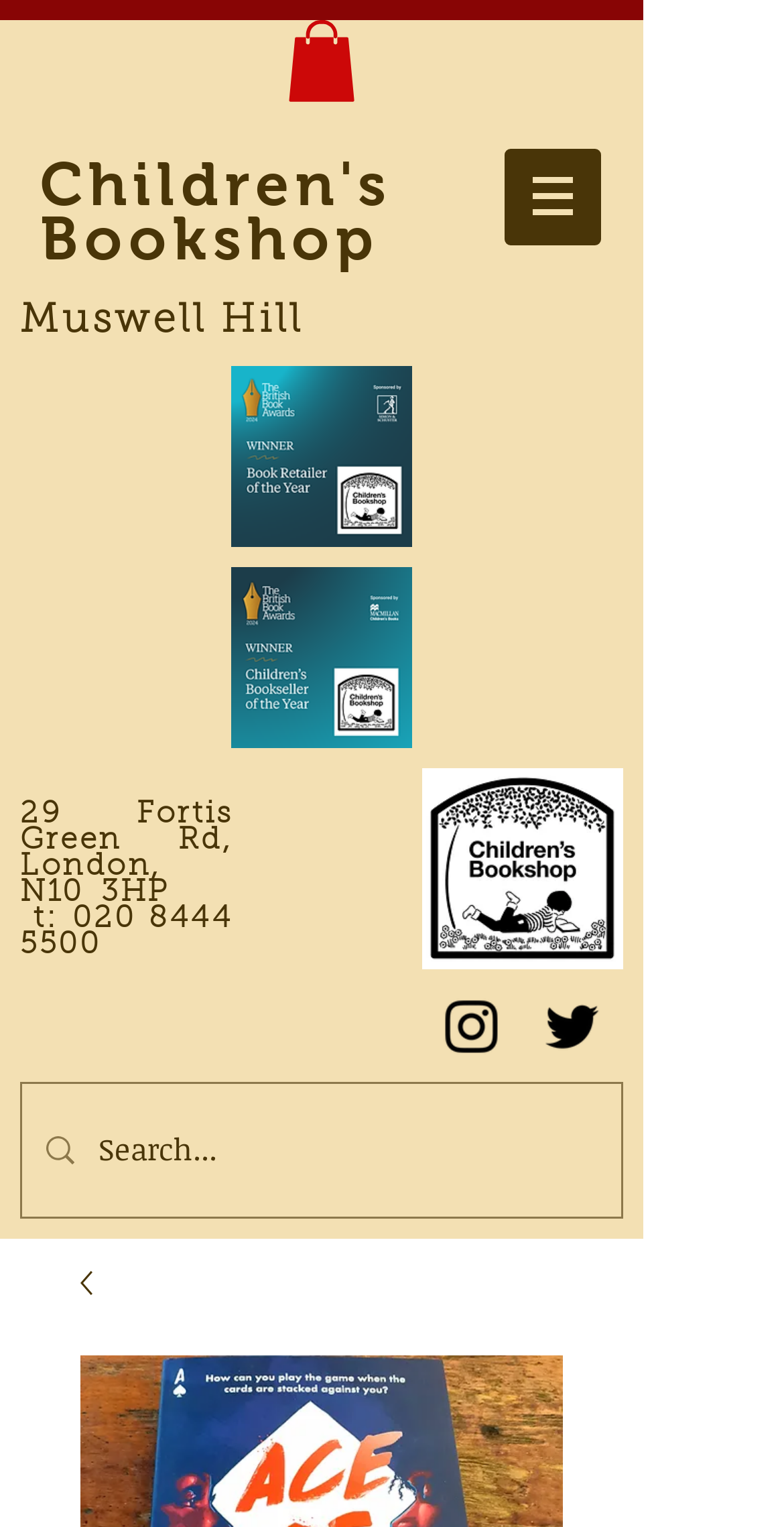What is the phone number of the bookshop?
Provide an in-depth and detailed answer to the question.

The phone number of the bookshop can be found in the heading element with the text '29 Fortis Green Rd, London, N10 3HP' in the middle of the webpage, which also includes the phone number.